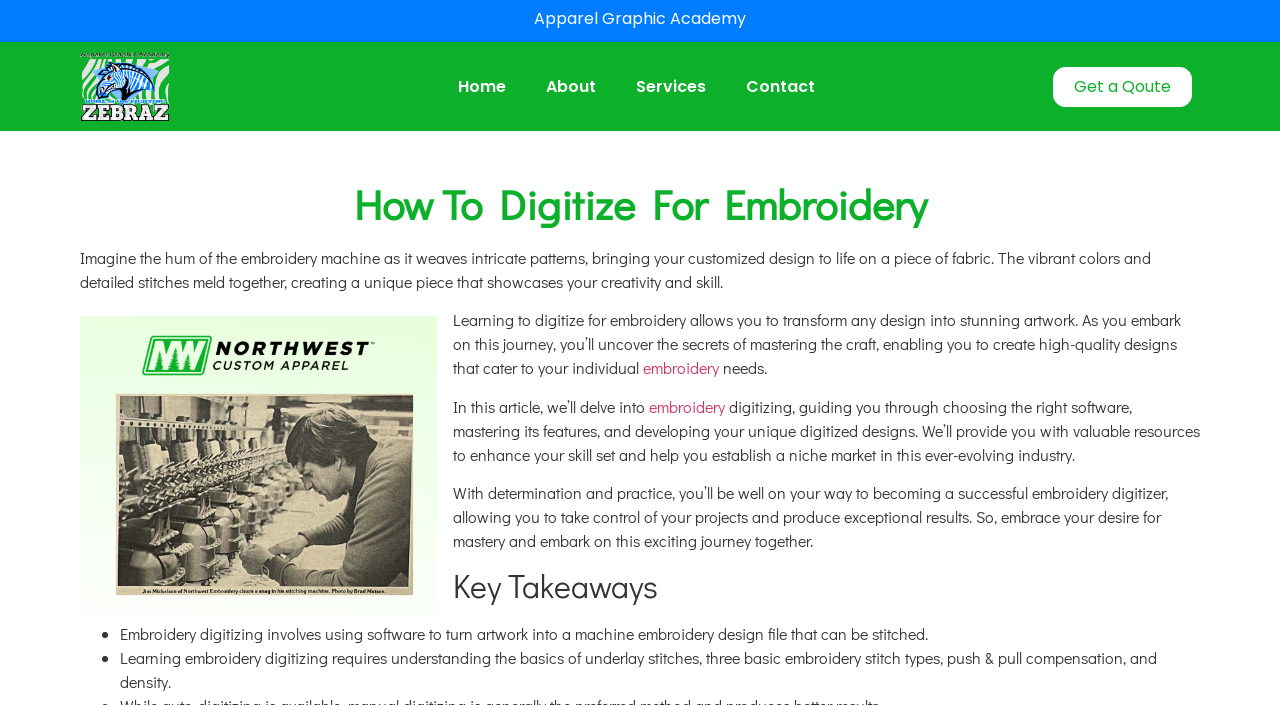What is the purpose of learning embroidery digitizing?
Answer the question in a detailed and comprehensive manner.

According to the article, learning embroidery digitizing allows individuals to transform any design into stunning artwork and create high-quality designs that cater to their individual needs.